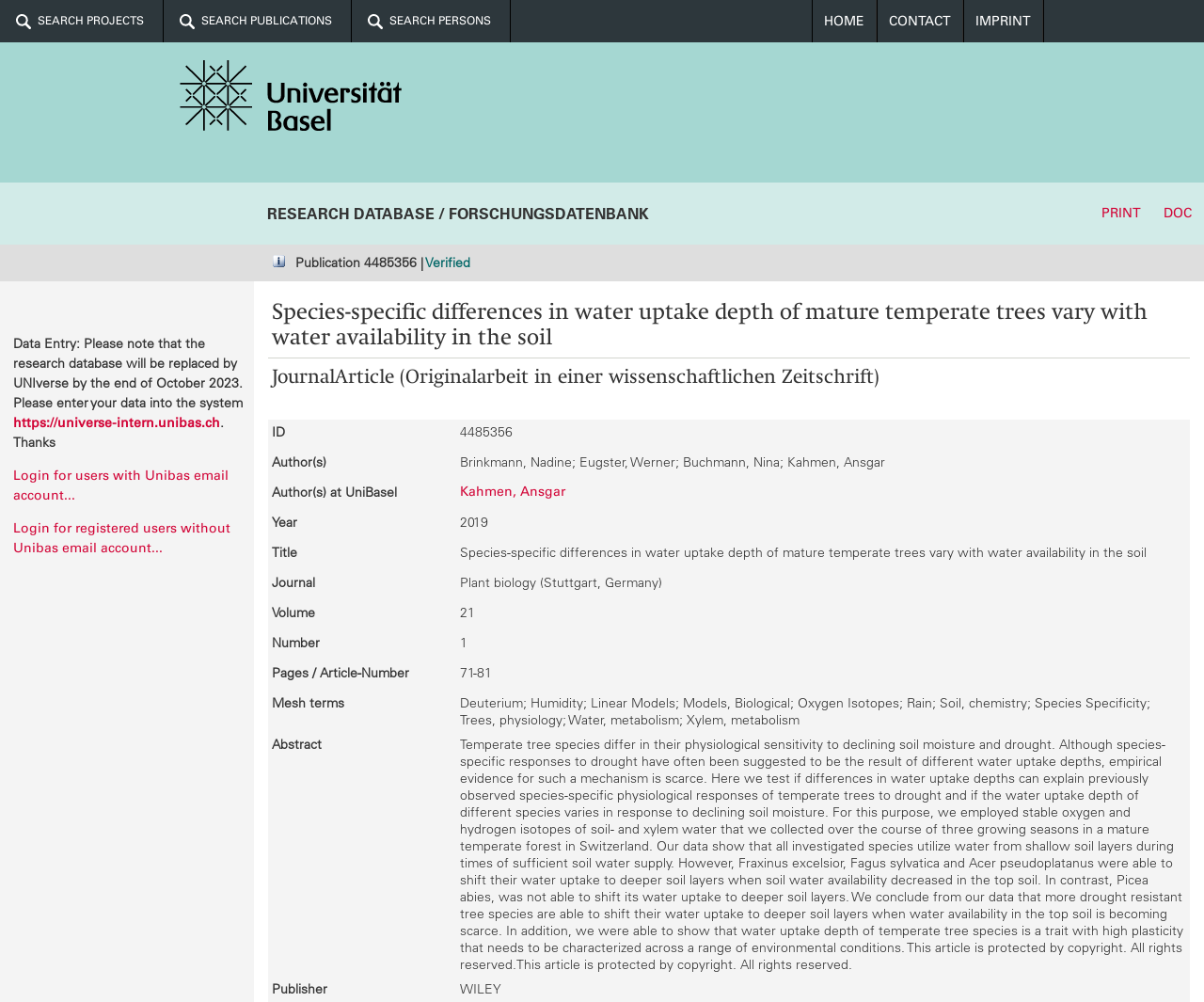Please provide the bounding box coordinates for the element that needs to be clicked to perform the instruction: "View publication details". The coordinates must consist of four float numbers between 0 and 1, formatted as [left, top, right, bottom].

[0.226, 0.244, 0.39, 0.276]